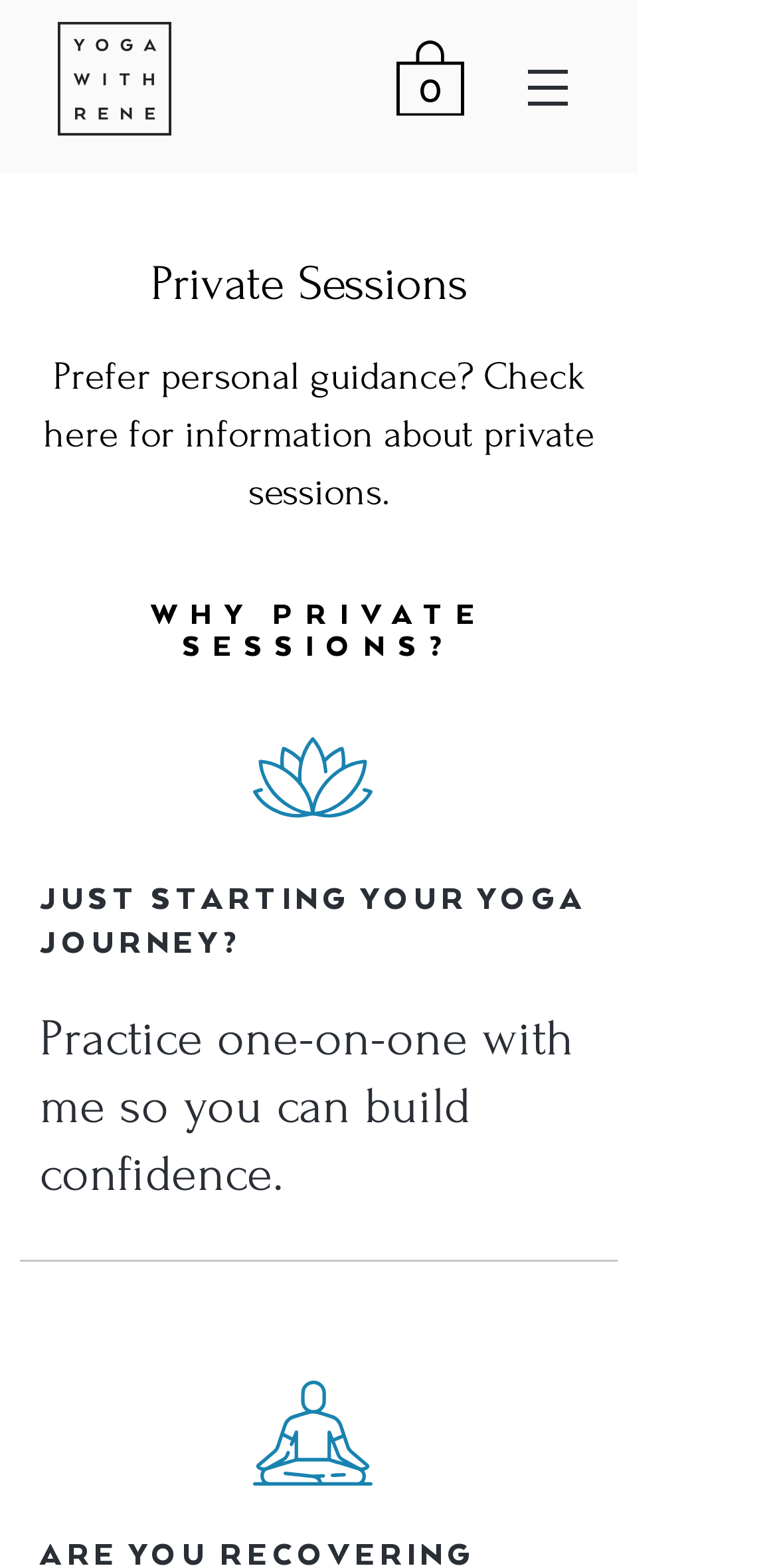Who is the yoga instructor? Based on the image, give a response in one word or a short phrase.

Rene